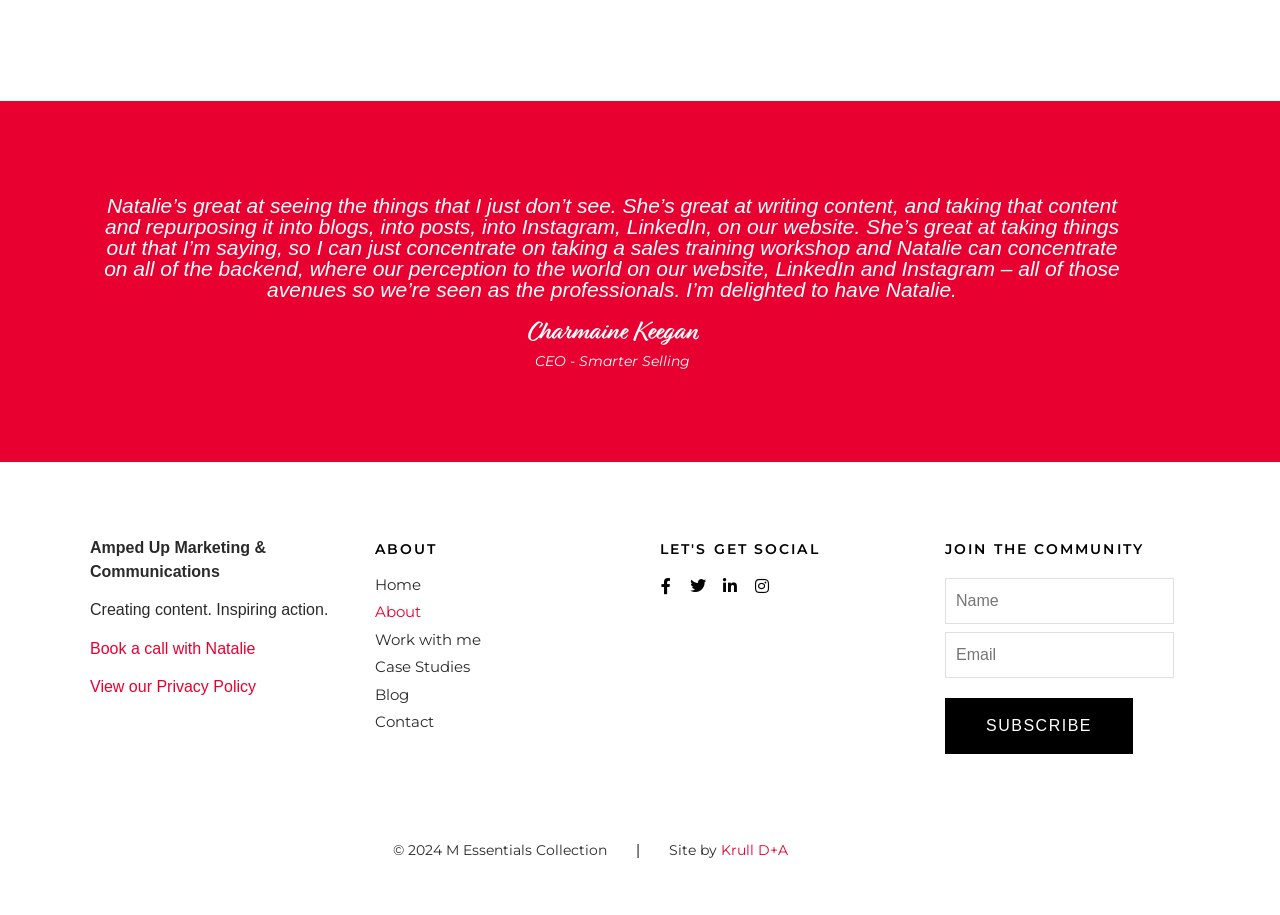Identify the bounding box coordinates of the section that should be clicked to achieve the task described: "Click the 'Book a call with Natalie' link".

[0.07, 0.699, 0.2, 0.718]